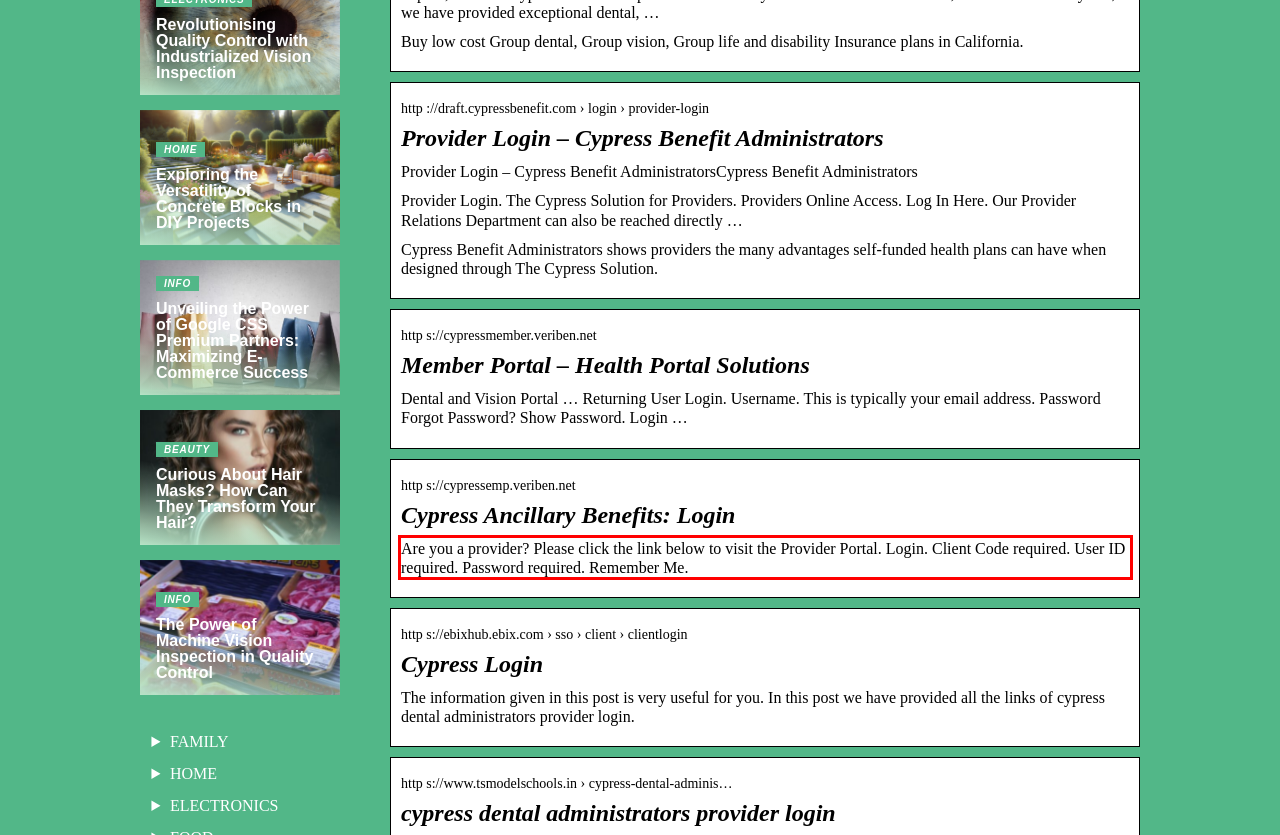Identify and transcribe the text content enclosed by the red bounding box in the given screenshot.

Are you a provider? Please click the link below to visit the Provider Portal. Login. Client Code required. User ID required. Password required. Remember Me.